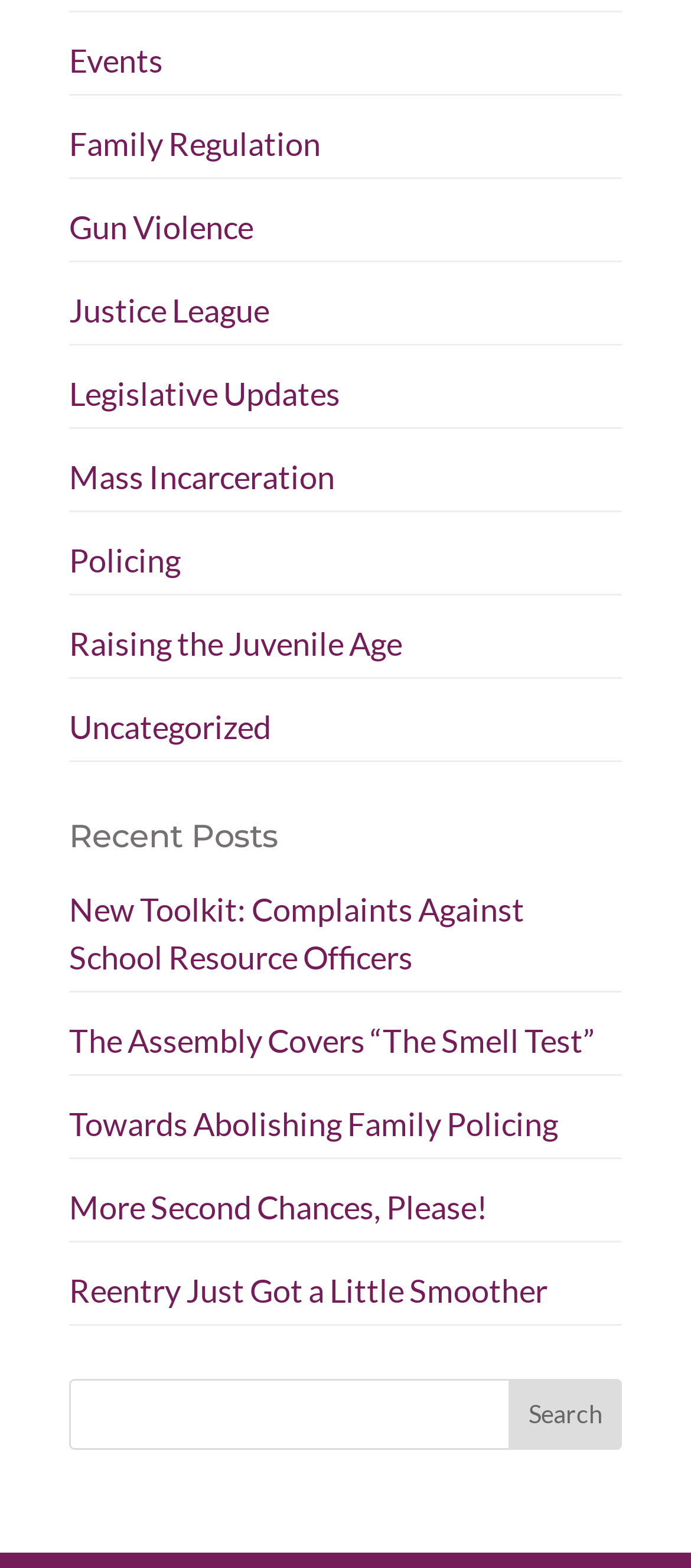Please predict the bounding box coordinates of the element's region where a click is necessary to complete the following instruction: "Read the 'New Toolkit: Complaints Against School Resource Officers' post". The coordinates should be represented by four float numbers between 0 and 1, i.e., [left, top, right, bottom].

[0.1, 0.567, 0.759, 0.623]